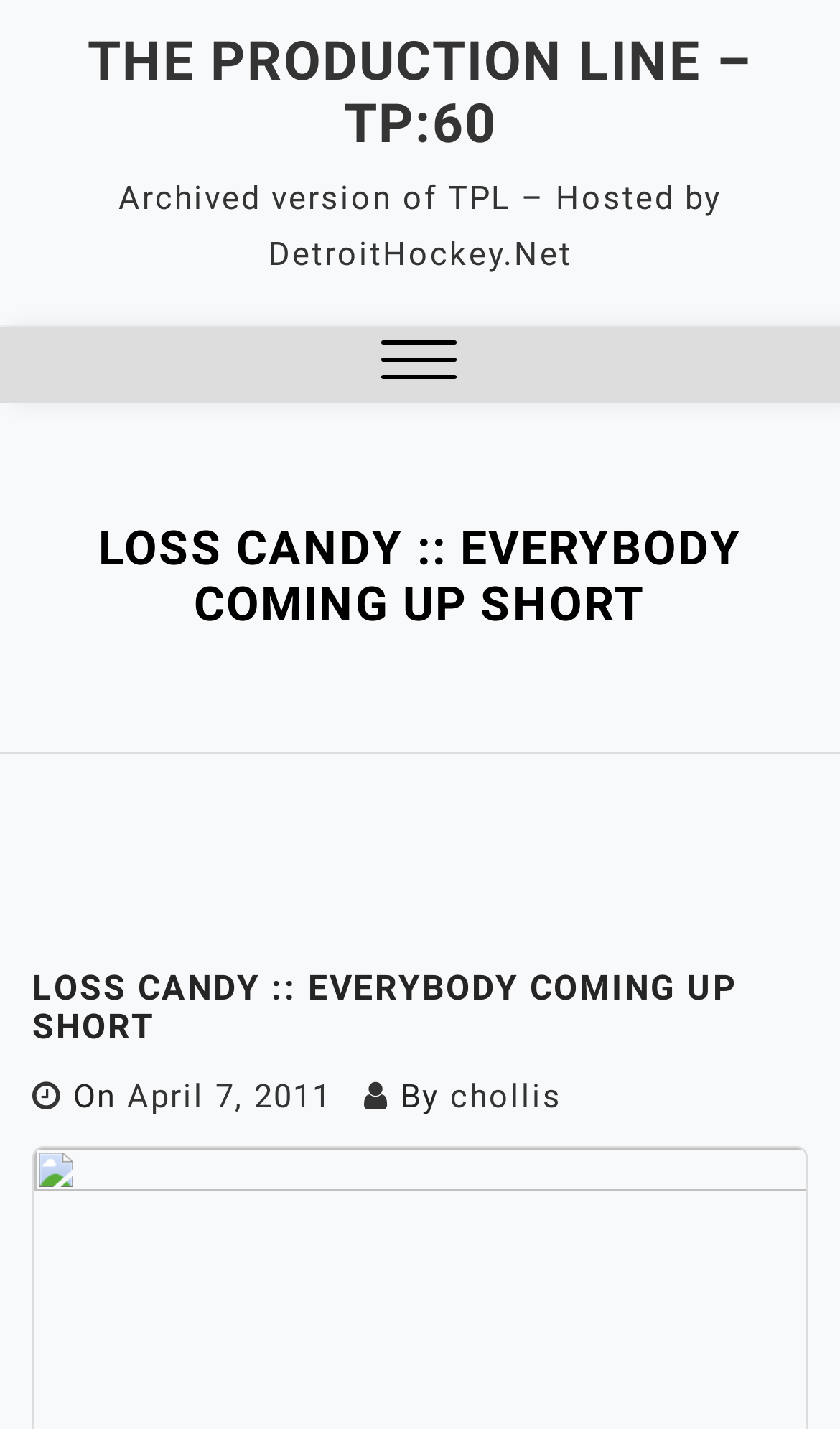Locate the UI element described by MENU and provide its bounding box coordinates. Use the format (top-left x, top-left y, bottom-right x, bottom-right y) with all values as floating point numbers between 0 and 1.

[0.454, 0.229, 0.544, 0.282]